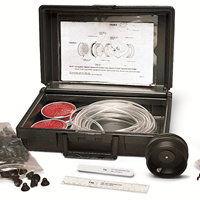Is there a manual provided with the kit?
From the screenshot, supply a one-word or short-phrase answer.

Yes